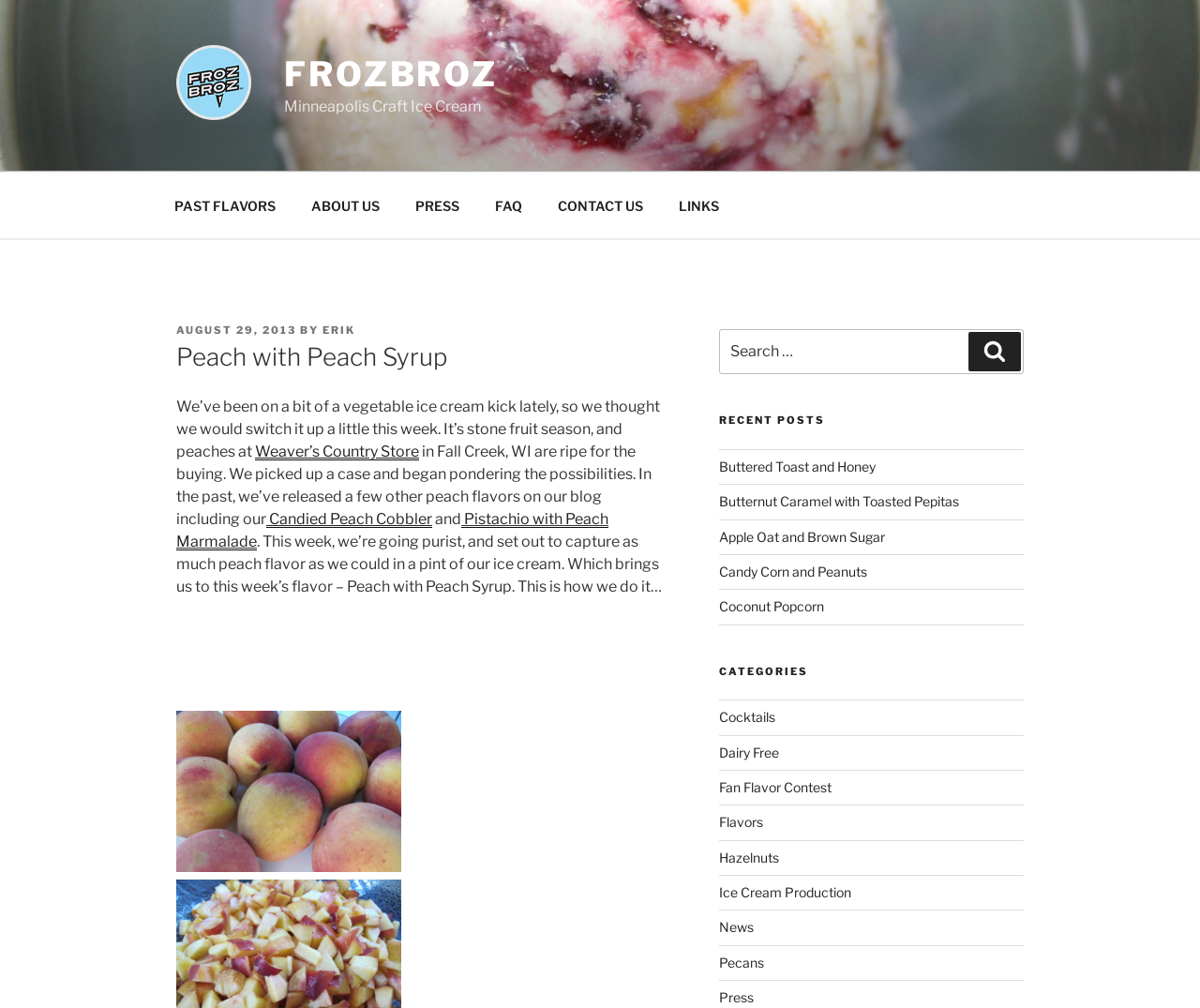Could you highlight the region that needs to be clicked to execute the instruction: "Read the Peach with Peach Syrup post"?

[0.147, 0.338, 0.556, 0.372]